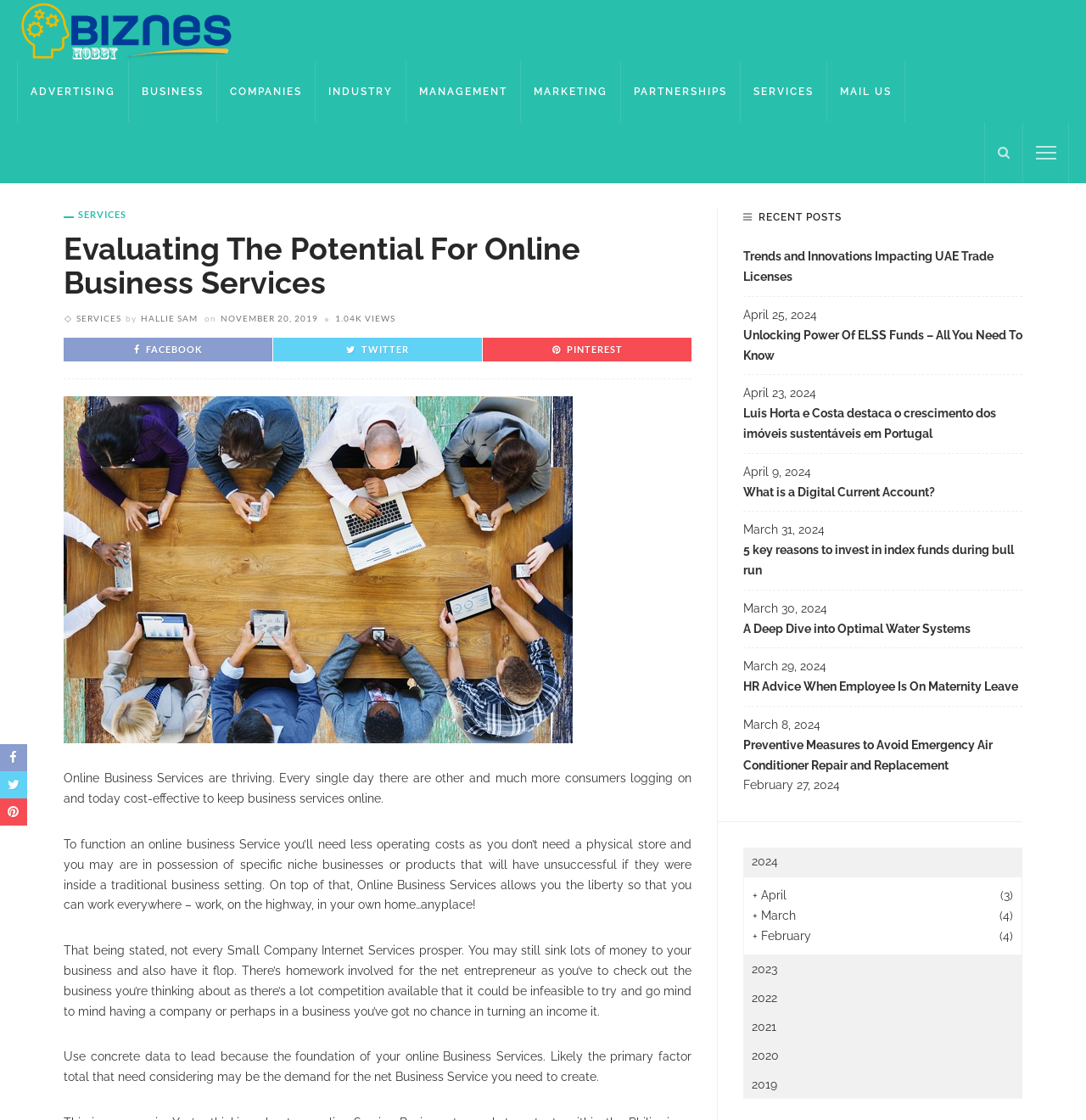Please locate the bounding box coordinates of the element that should be clicked to complete the given instruction: "Click on the 'SERVICES' link".

[0.682, 0.055, 0.762, 0.109]